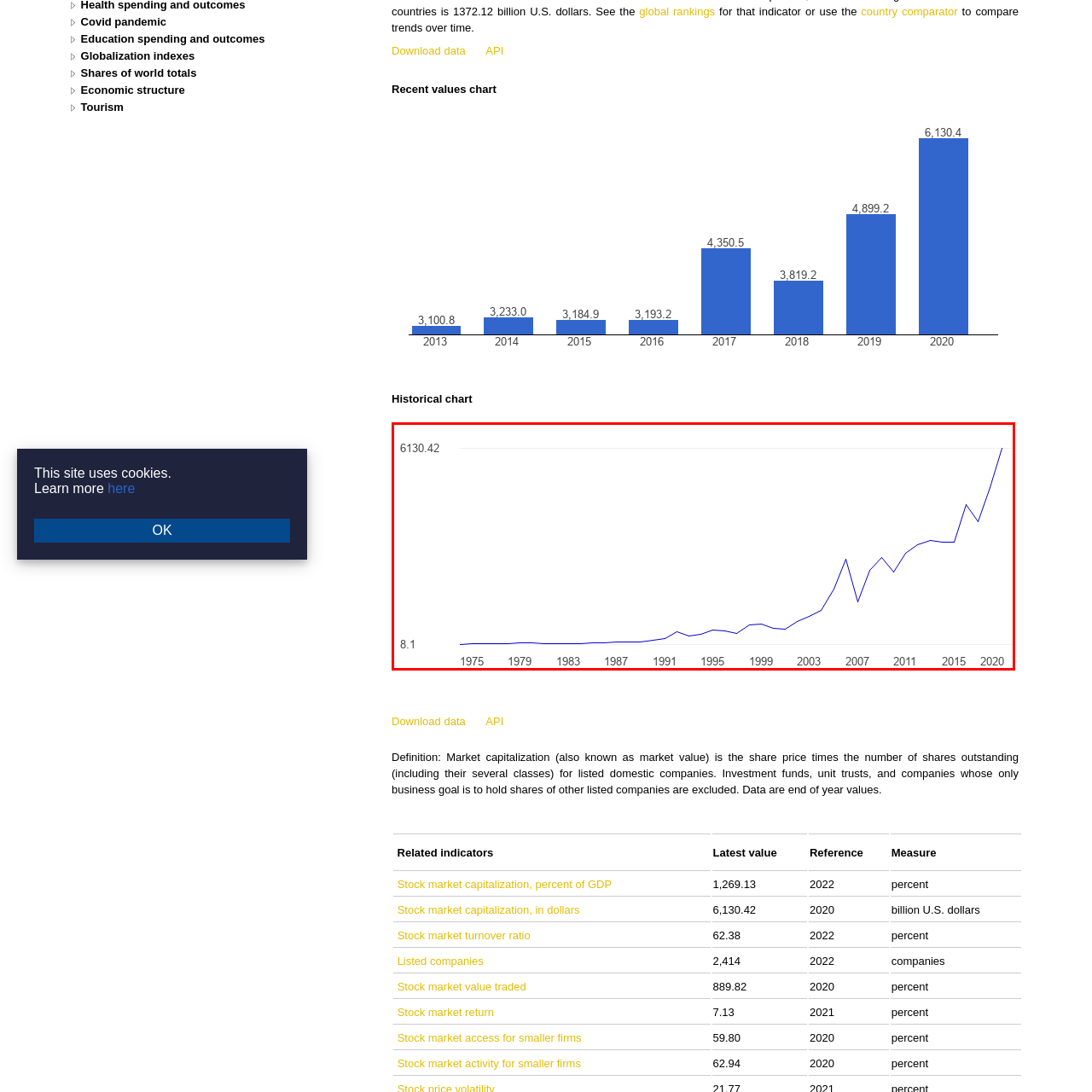Describe meticulously the scene encapsulated by the red boundary in the image.

This image presents a historical chart depicting the stock market capitalization of Hong Kong, measured in U.S. dollars, from 1975 to 2020. The y-axis indicates the market capitalization values, peaking at 6,130.42 billion dollars, while the x-axis signifies the years, showcasing various trends over time. 

The data reveals a gradual increase in market capitalization, with noticeable spikes in certain years, reflecting the market's dynamic nature and economic fluctuations. Significant events likely influenced these trends, such as market reforms, economic crises, and global financial developments. The chart serves to inform viewers of the historical context of Hong Kong's financial landscape, illustrating the growth trajectory of its stock market capitalization over several decades.